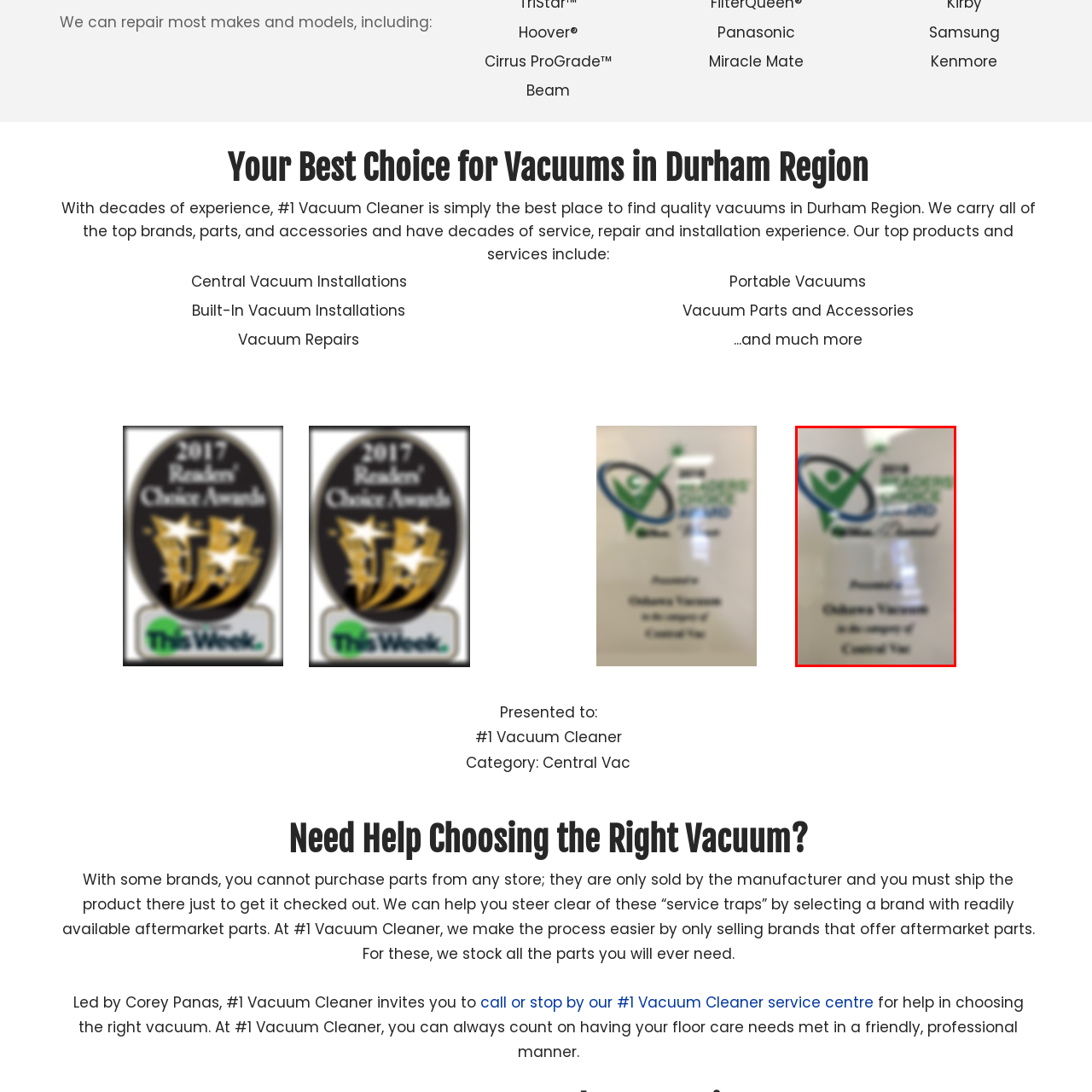Describe the contents of the image that is surrounded by the red box in a detailed manner.

The image features an award plaque recognizing the excellence of a business in the vacuum cleaner industry. It is titled "2018 Readers' Choice Awards" and is proudly presented to "Oldham Vacuum" for their achievements in the category of "Central Vac." The design incorporates a green and blue logo that symbolizes commitment to customer choice and satisfaction. This award highlights the business's reputation and longstanding service in the vacuum sector, showcasing its dedication to quality and customer service.